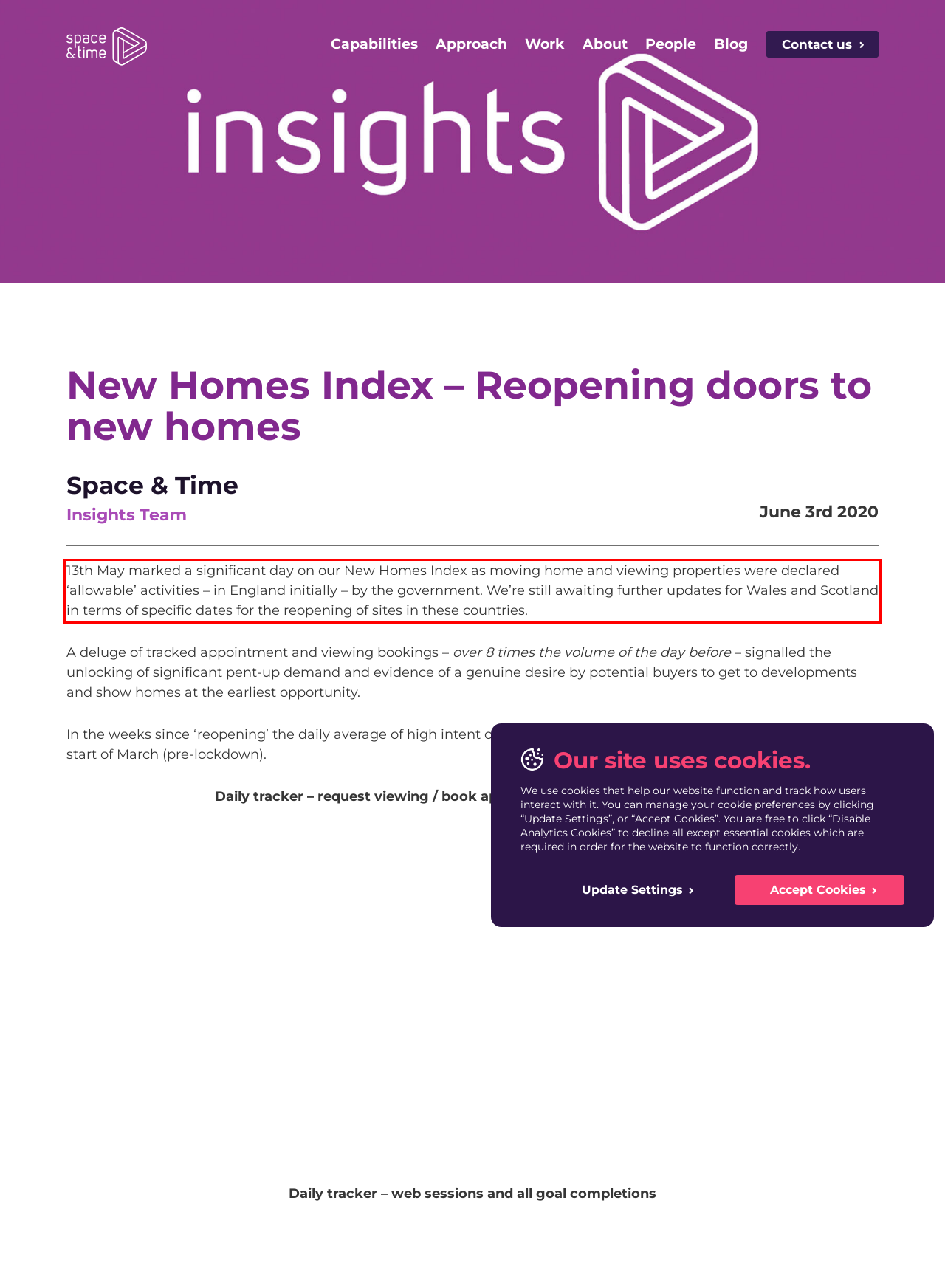You are given a screenshot with a red rectangle. Identify and extract the text within this red bounding box using OCR.

13th May marked a significant day on our New Homes Index as moving home and viewing properties were declared ‘allowable’ activities – in England initially – by the government. We’re still awaiting further updates for Wales and Scotland in terms of specific dates for the reopening of sites in these countries.